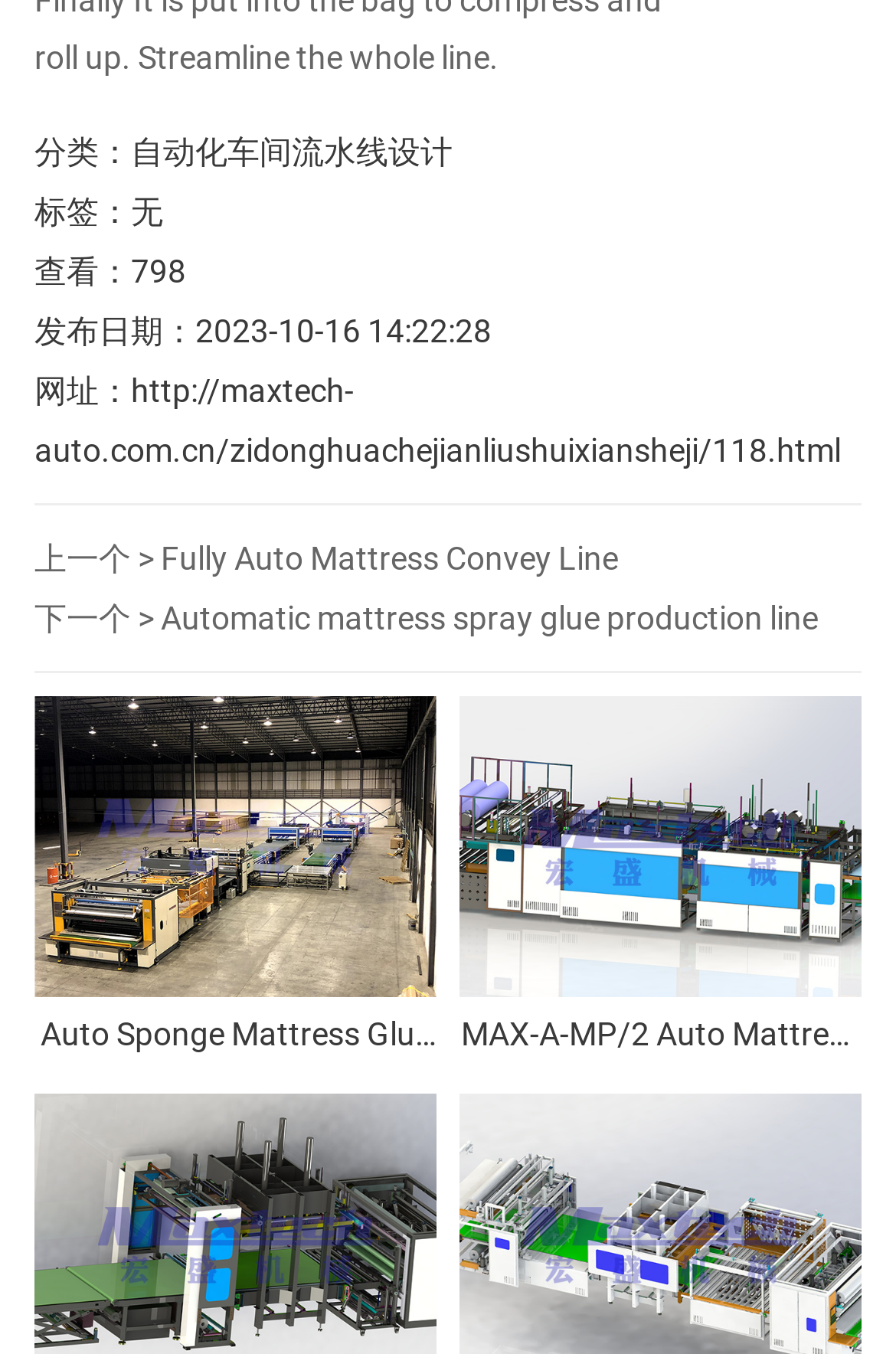How many images are on the webpage?
Using the image as a reference, answer the question in detail.

I found two image elements on the webpage, one with the text 'Auto Sponge Mattress Glue Roll Coating Laminating Production Line' and another with the text 'MAX-A-MP/2 Auto Mattress kraft Paper Packing Machine'. Therefore, there are 2 images on the webpage.